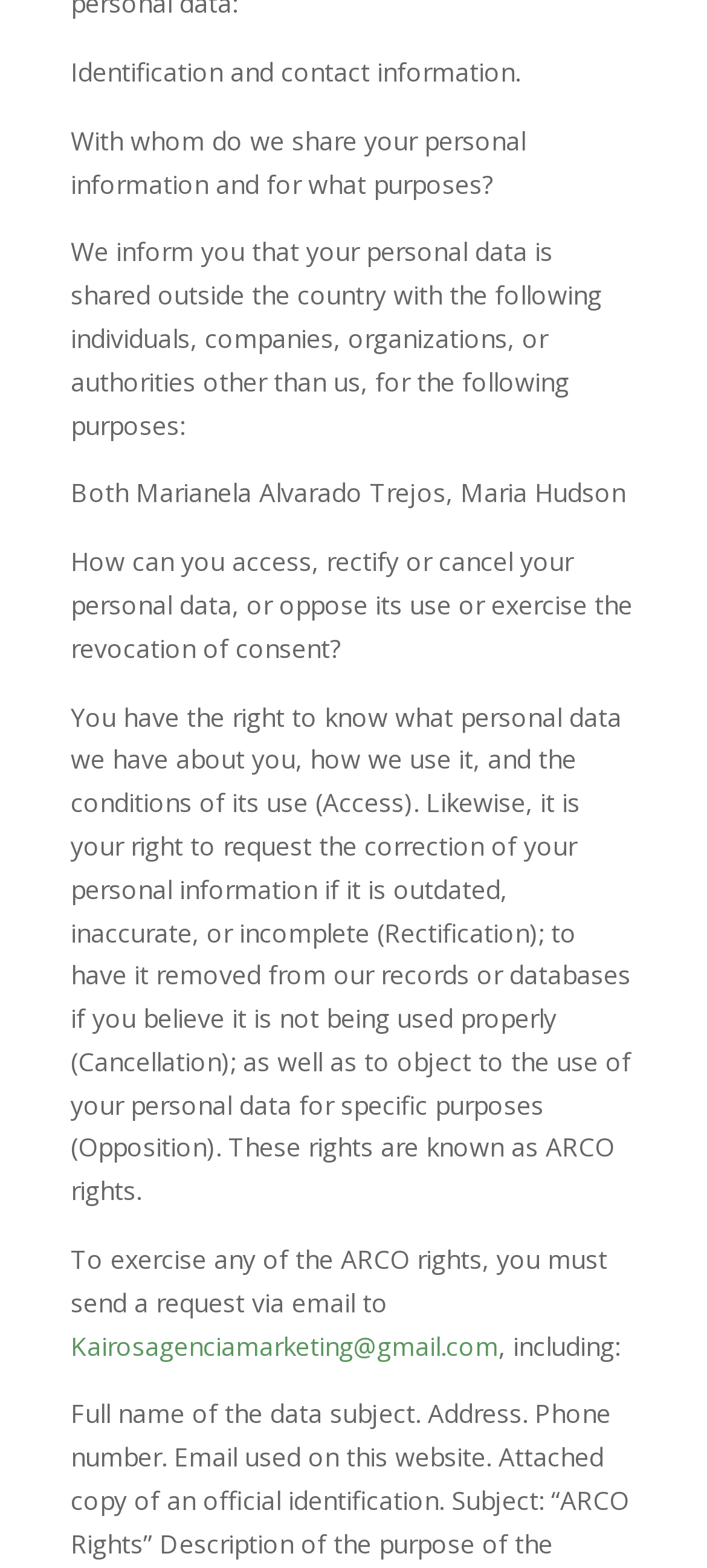What is the email address to exercise ARCO rights?
Please ensure your answer is as detailed and informative as possible.

The webpage provides the email address Kairosagenciamarketing@gmail.com as the contact point to send a request to exercise any of the ARCO rights, as mentioned in the section 'To exercise any of the ARCO rights, you must send a request via email to'.